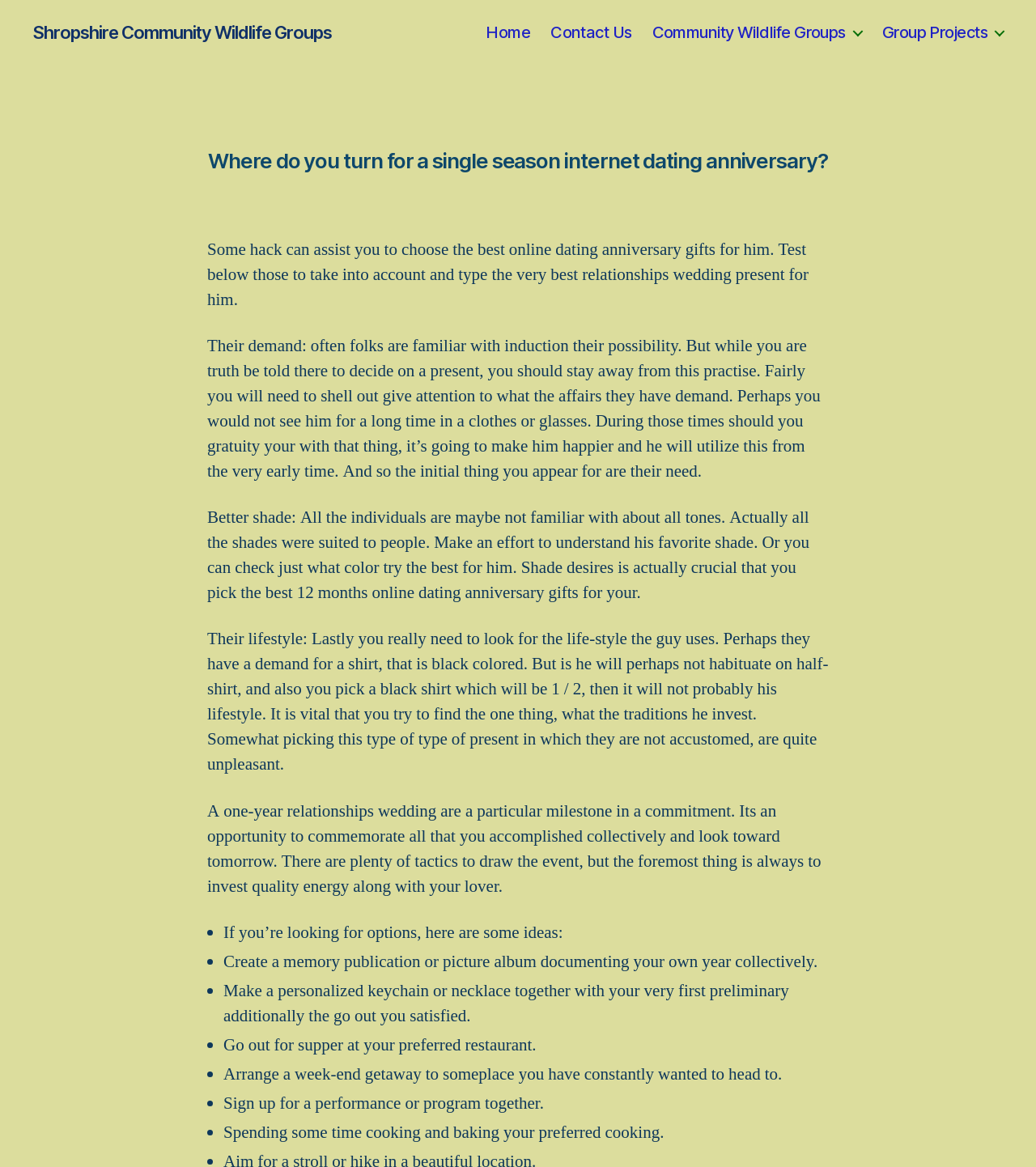What is the significance of a one-year relationship anniversary?
From the details in the image, answer the question comprehensively.

According to the webpage, a one-year relationship anniversary is a significant milestone in a commitment. It's an opportunity to celebrate the accomplishments and memories shared with the partner, and to look forward to the future together.